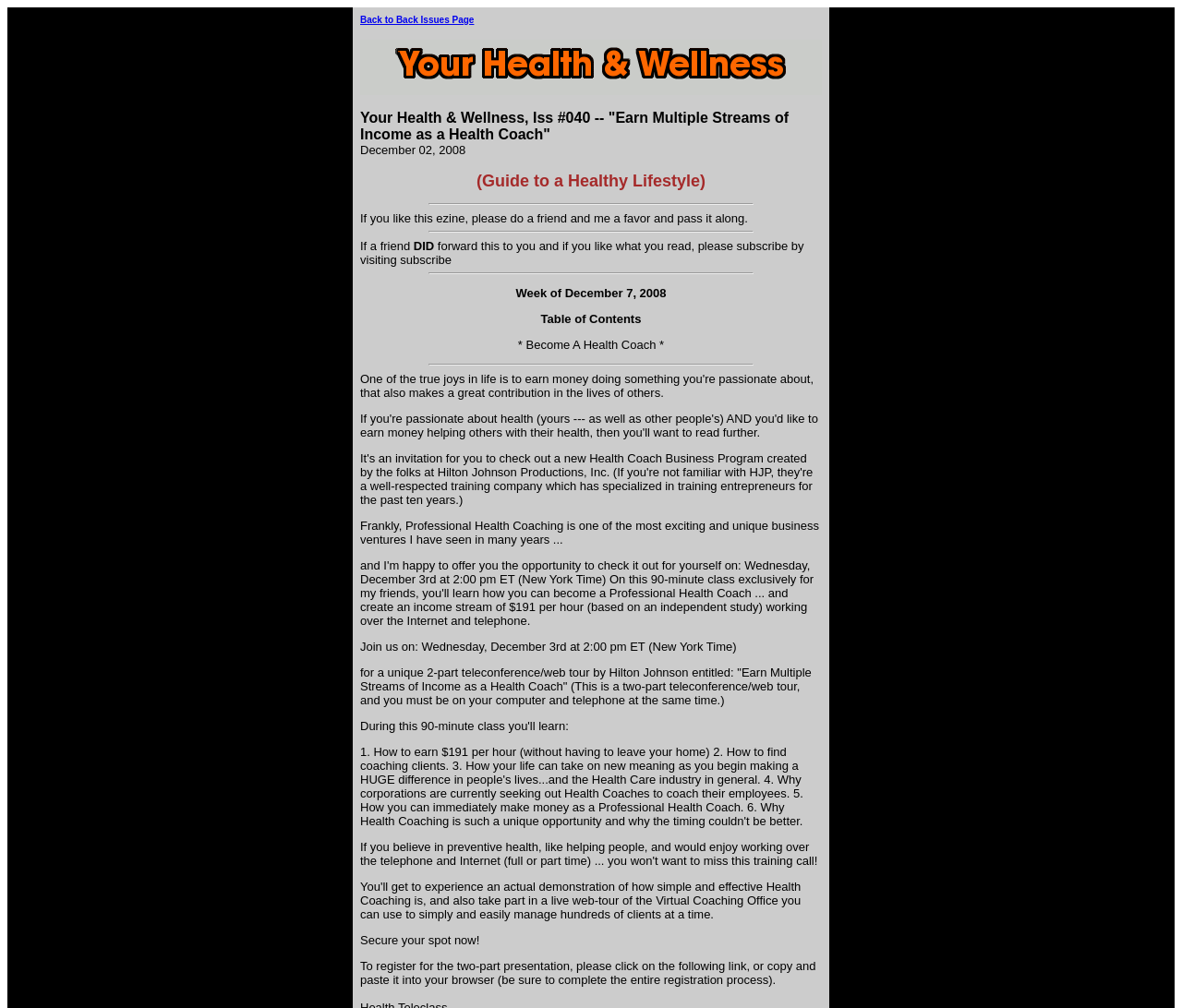What time is the teleconference?
Answer briefly with a single word or phrase based on the image.

2:00 pm ET